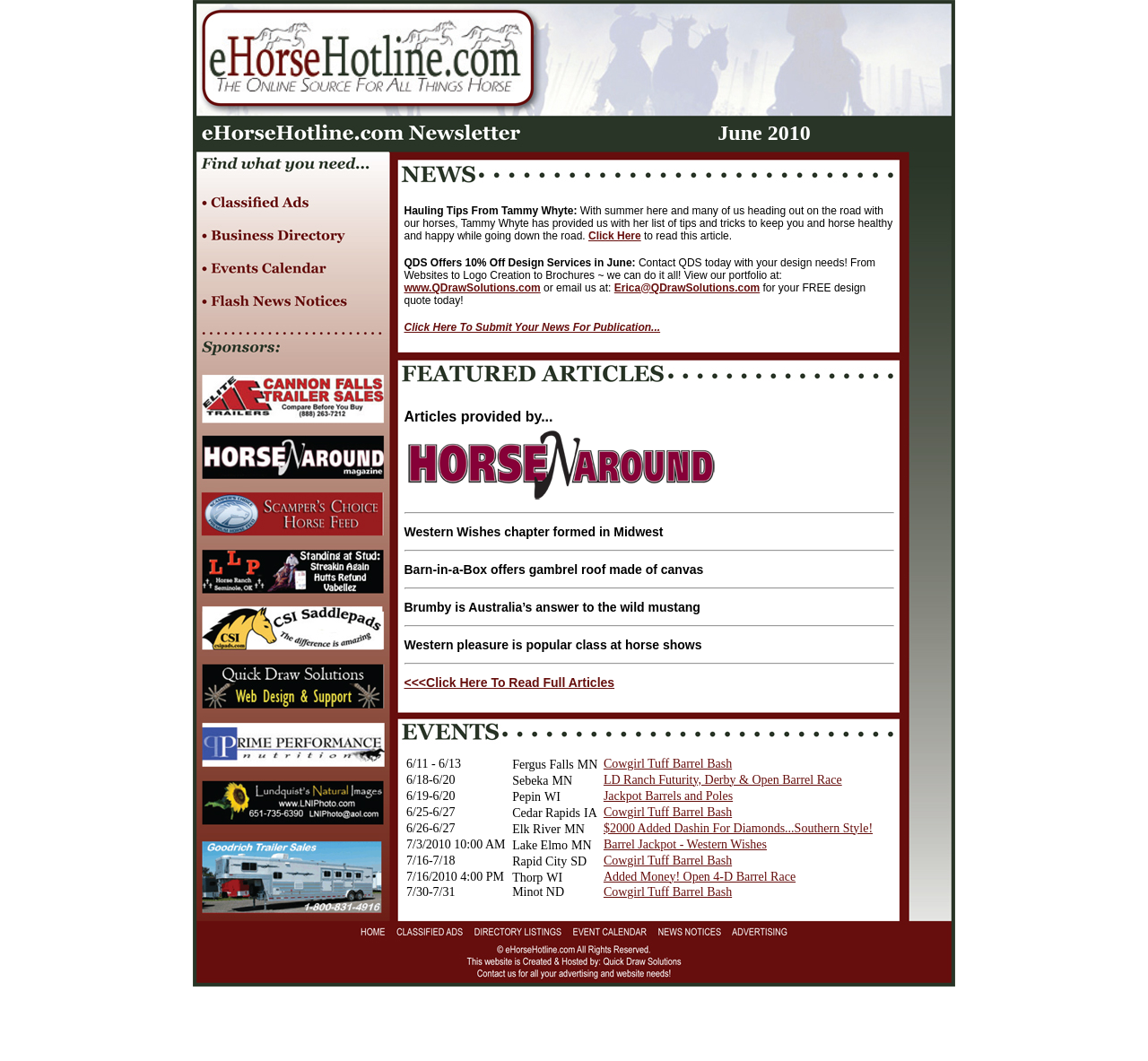What is the name of the company offering design services?
Please provide a single word or phrase in response based on the screenshot.

QDS